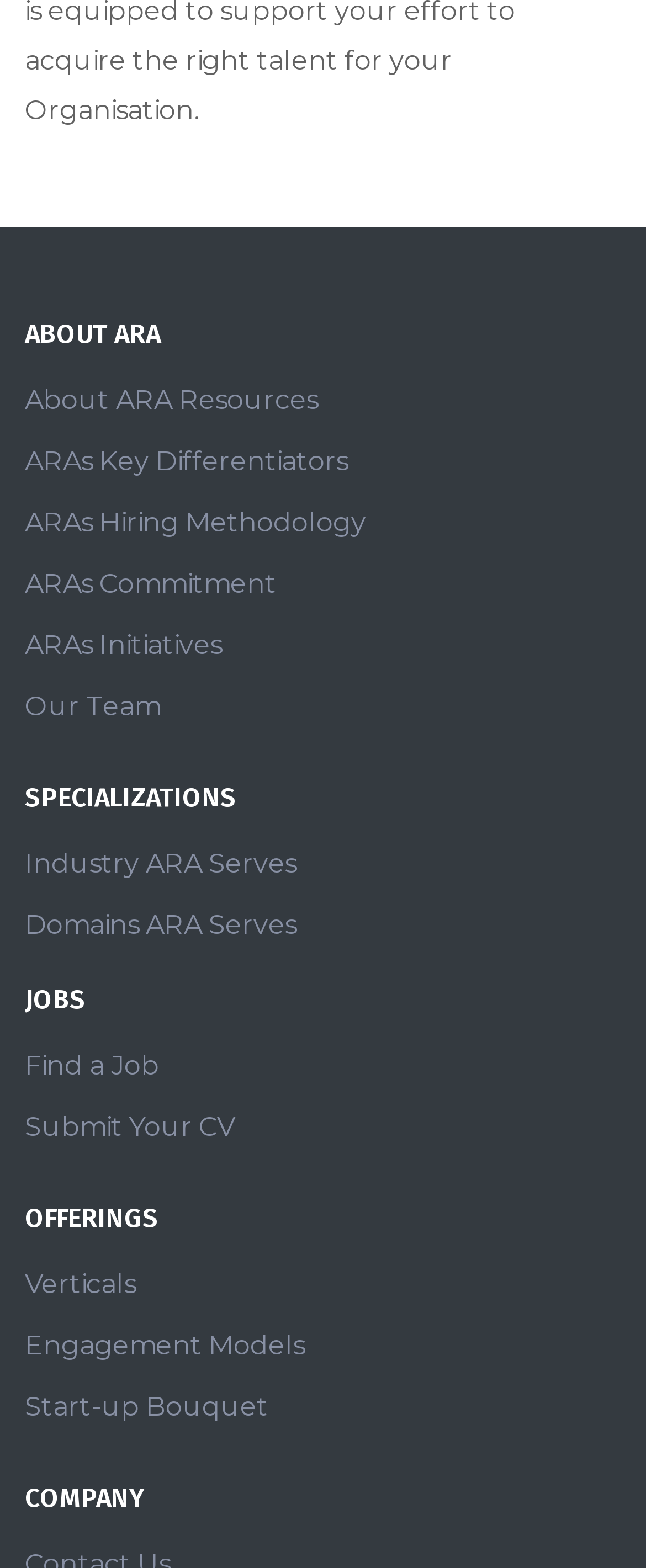Please find the bounding box coordinates of the clickable region needed to complete the following instruction: "Learn about ARA resources". The bounding box coordinates must consist of four float numbers between 0 and 1, i.e., [left, top, right, bottom].

[0.038, 0.244, 0.492, 0.265]